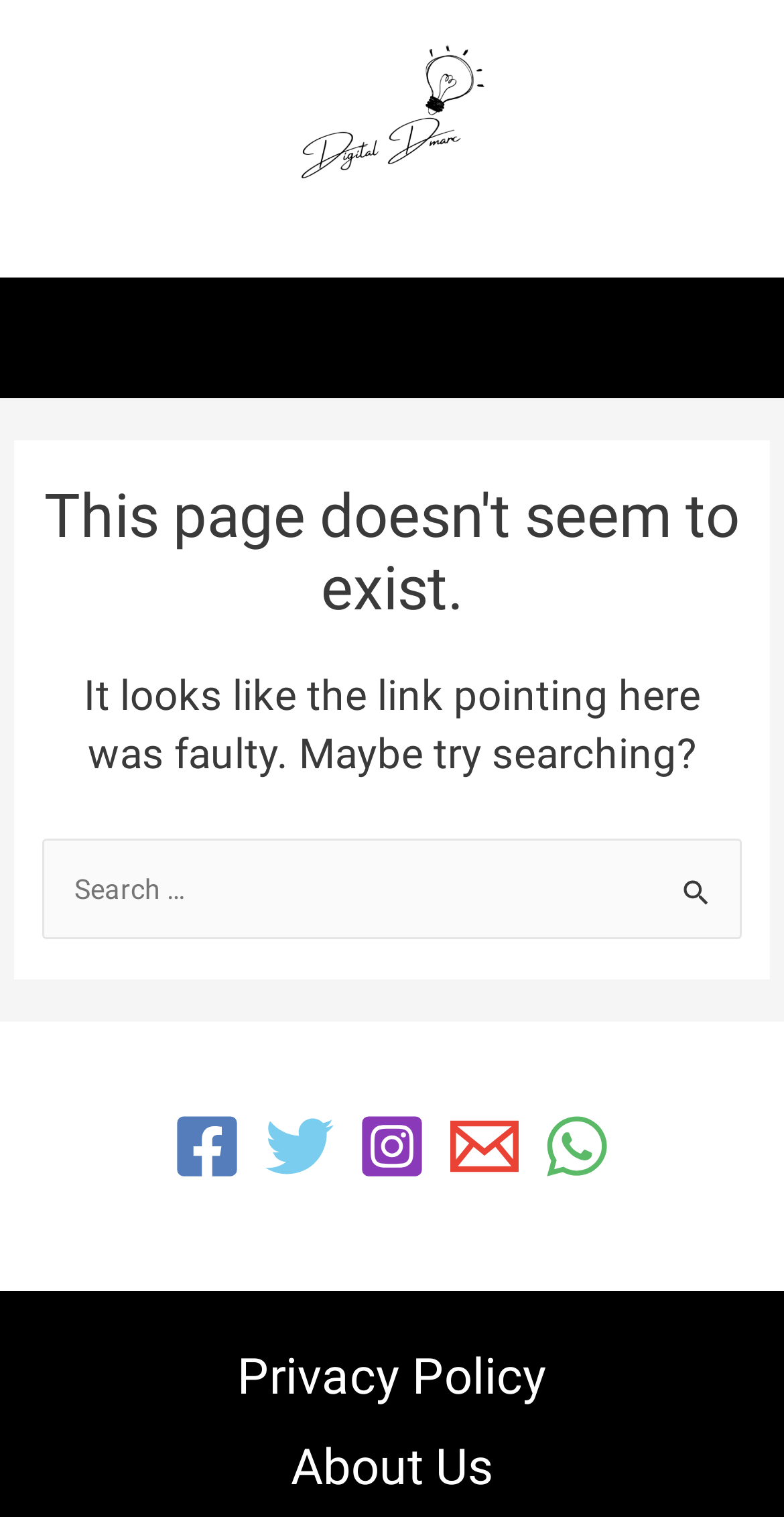Identify the bounding box coordinates of the area that should be clicked in order to complete the given instruction: "Learn more about us". The bounding box coordinates should be four float numbers between 0 and 1, i.e., [left, top, right, bottom].

[0.319, 0.938, 0.681, 0.998]